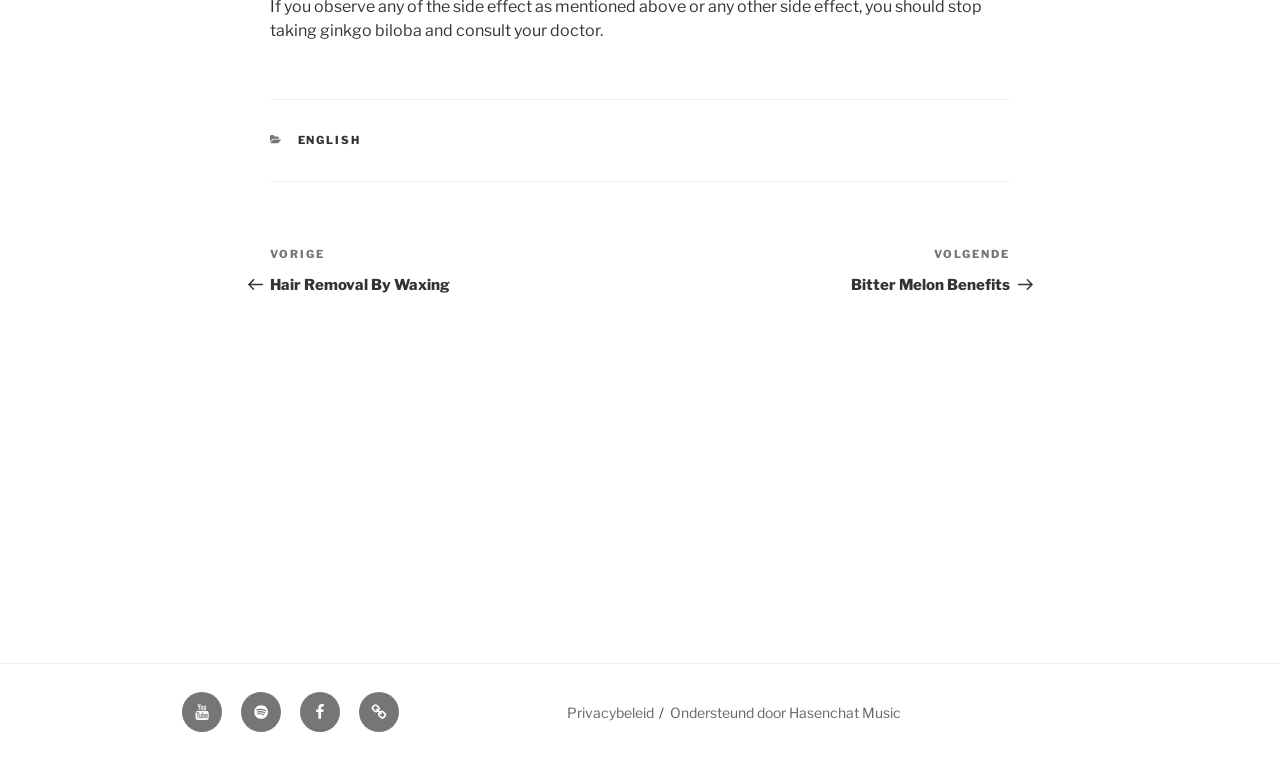Identify the bounding box coordinates of the clickable region required to complete the instruction: "Open Youtube". The coordinates should be given as four float numbers within the range of 0 and 1, i.e., [left, top, right, bottom].

[0.142, 0.91, 0.173, 0.962]